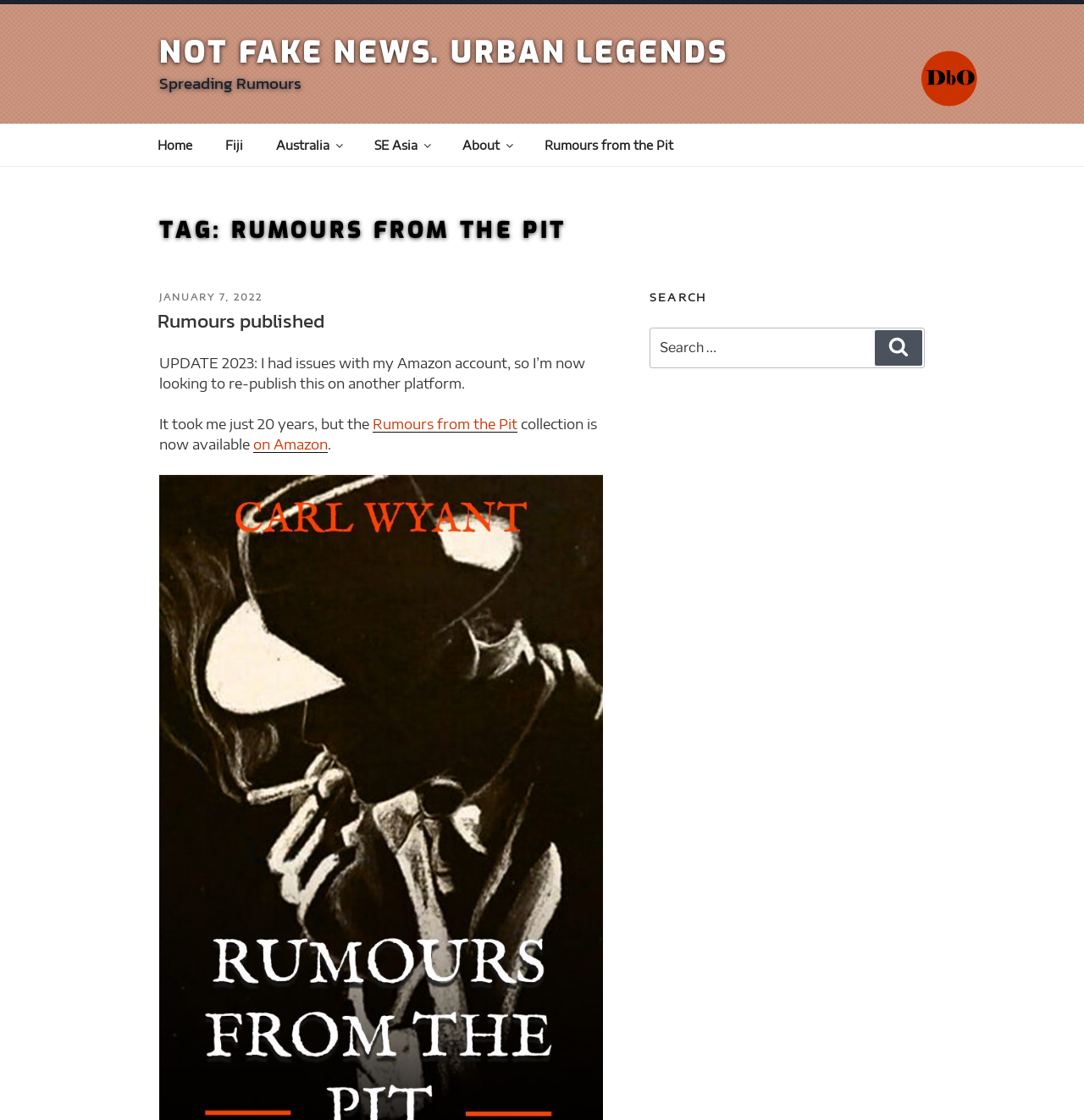Identify the bounding box coordinates of the region that should be clicked to execute the following instruction: "Click the VOIP Login link".

None